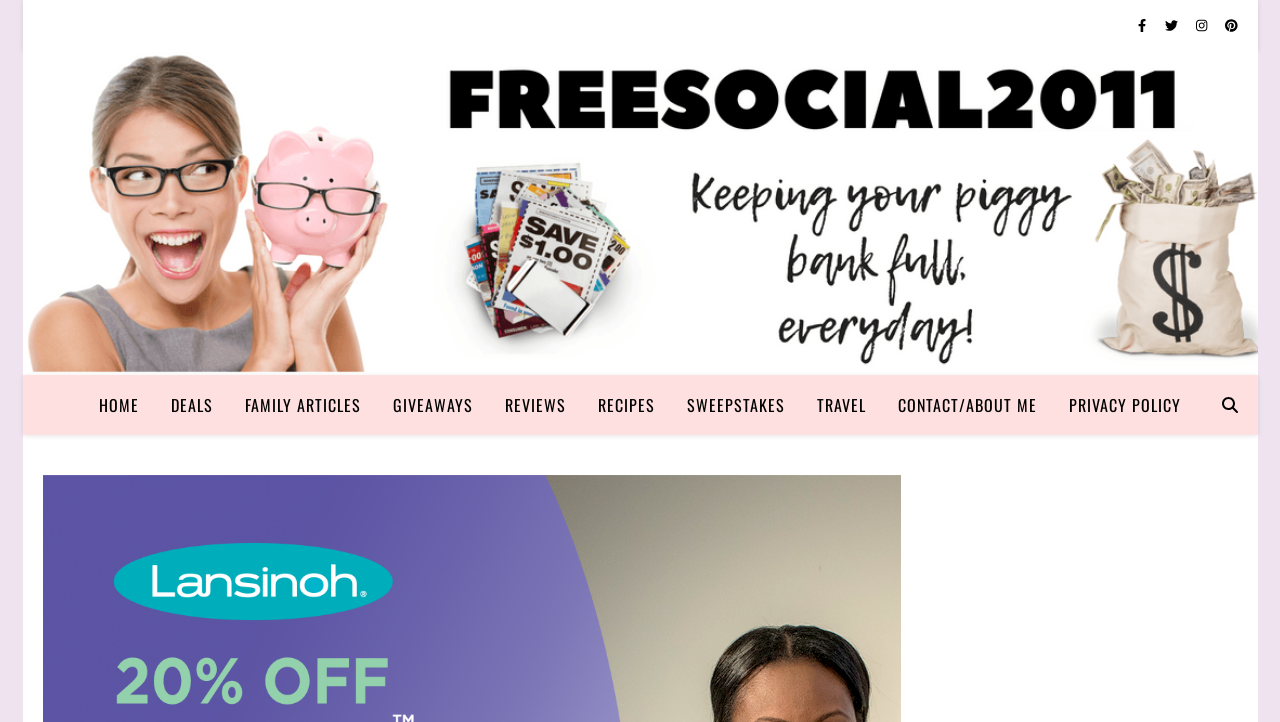Provide an in-depth caption for the contents of the webpage.

This webpage appears to be a blog or website focused on family-related content, giveaways, and reviews. At the top right corner, there are four social media links: Facebook, Twitter, Instagram, and Pinterest. Below these links, there is a prominent link to the website's homepage, "Freesocial2011", which takes up most of the top section of the page.

The main navigation menu is located below the top section, with nine links: HOME, DEALS, FAMILY ARTICLES, GIVEAWAYS, REVIEWS, RECIPES, SWEEPSTAKES, TRAVEL, and CONTACT/ABOUT ME. These links are arranged horizontally and take up a significant portion of the page.

On the top right side, there is a search bar labeled "Search". The webpage's title, "Lansinoh Prize Package Giveaway! Ends 5/26!", suggests that the main content of the page is a giveaway or contest related to Lansinoh products, possibly the SmartPump breast pump mentioned in the meta description. However, the accessibility tree does not provide further information about the content of the giveaway or the product.